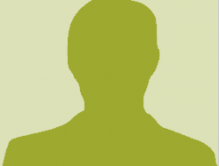Where is this type of imagery often used?
Give a one-word or short-phrase answer derived from the screenshot.

Web design